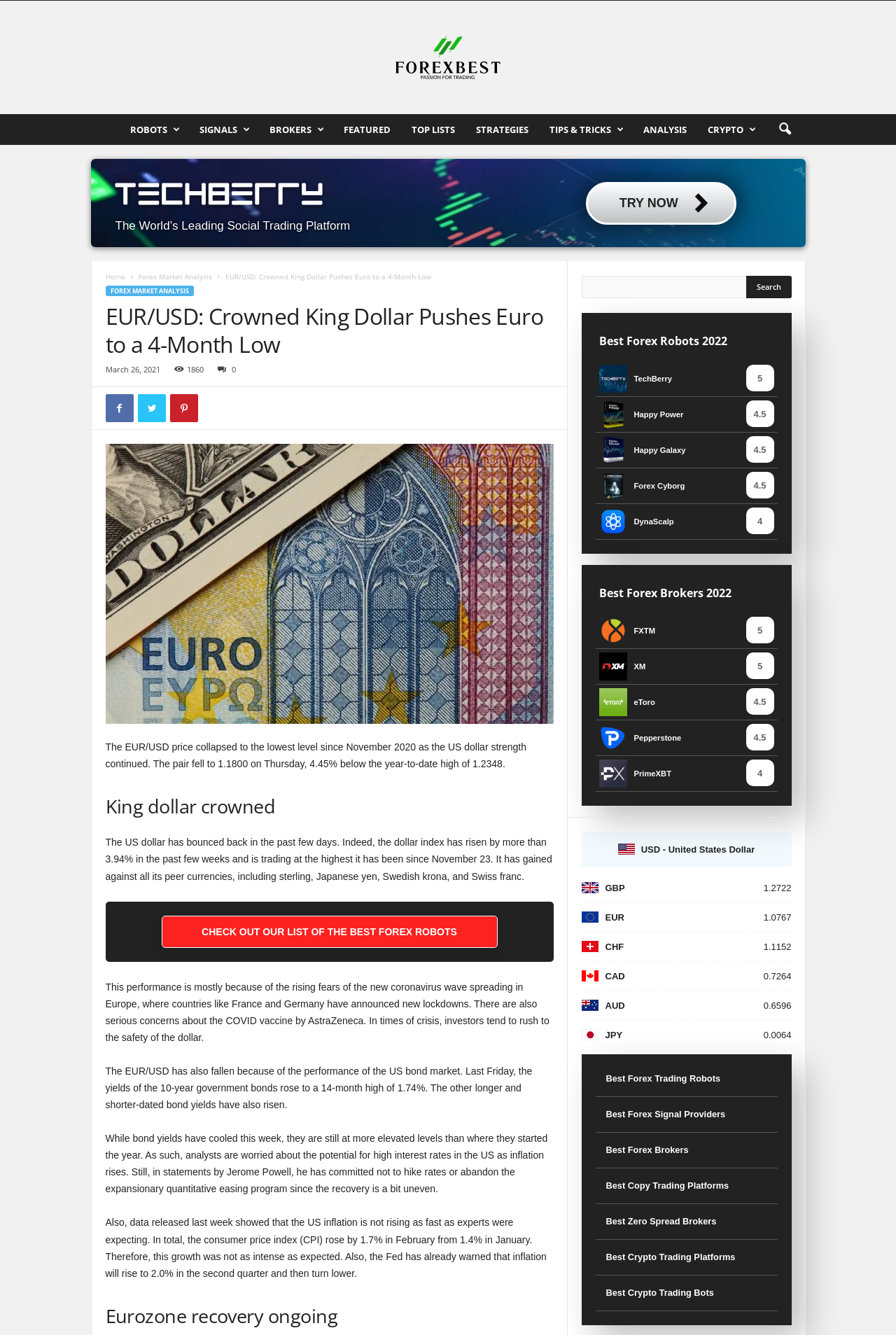What is the current yield of the 10-year government bonds?
Please provide an in-depth and detailed response to the question.

The article mentions that 'Last Friday, the yields of the 10-year government bonds rose to a 14-month high of 1.74%.'